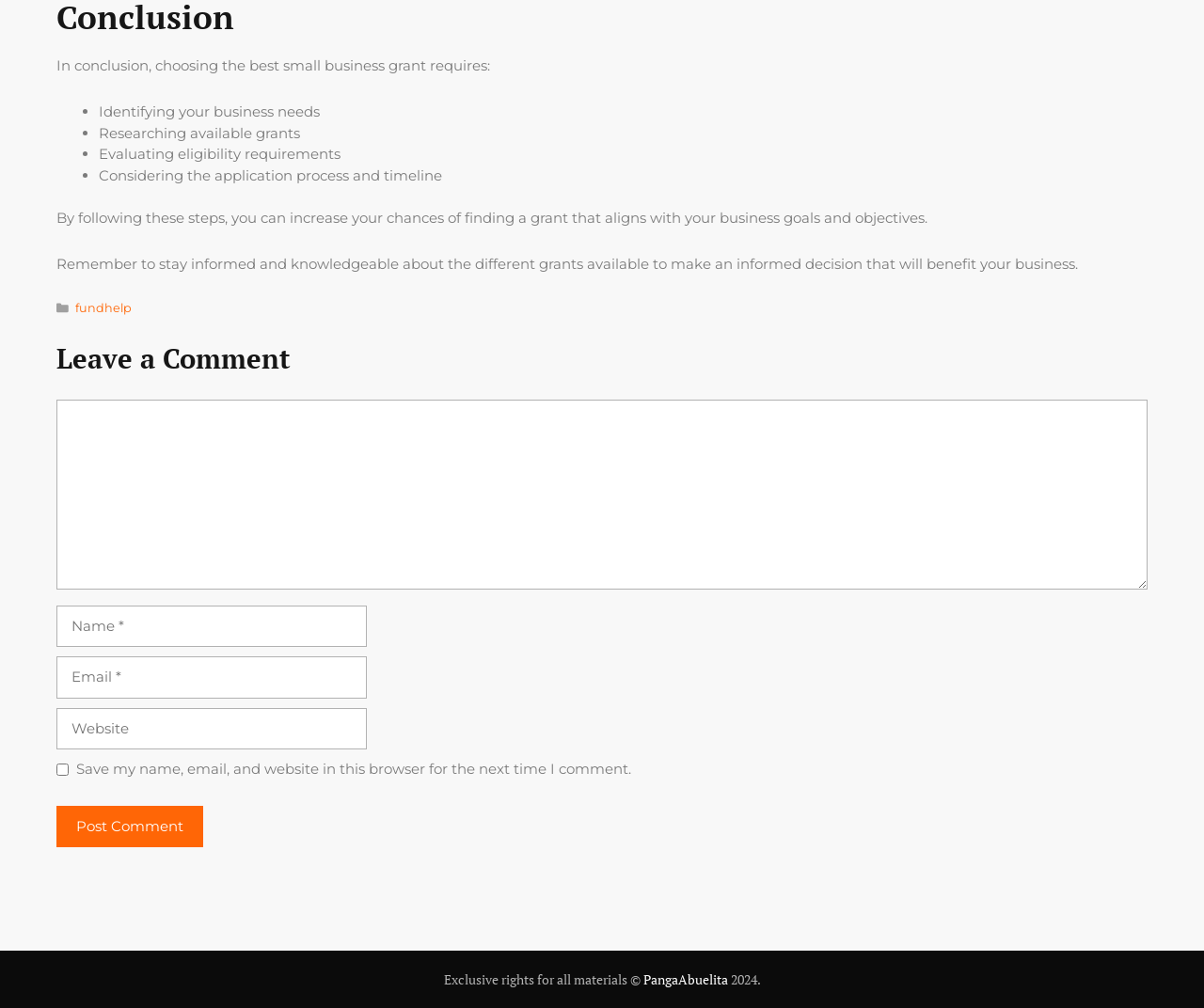What is the copyright information?
Please utilize the information in the image to give a detailed response to the question.

The webpage has a footer section that displays copyright information, which includes exclusive rights for all materials and the year 2024, along with the name PangaAbuelita.